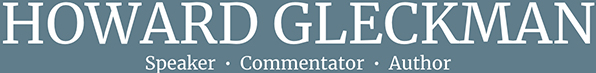Elaborate on all the features and components visible in the image.

The image features the logo of Howard Gleckman, prominently displaying his name in bold, white letters against a subtle blue background. Below his name, three terms describe his professional roles: "Speaker," "Commentator," and "Author," each separated by dots. This logo epitomizes Howard Gleckman's expertise and commitment to family caregiving and aging issues, aligning with the content themes of his work.